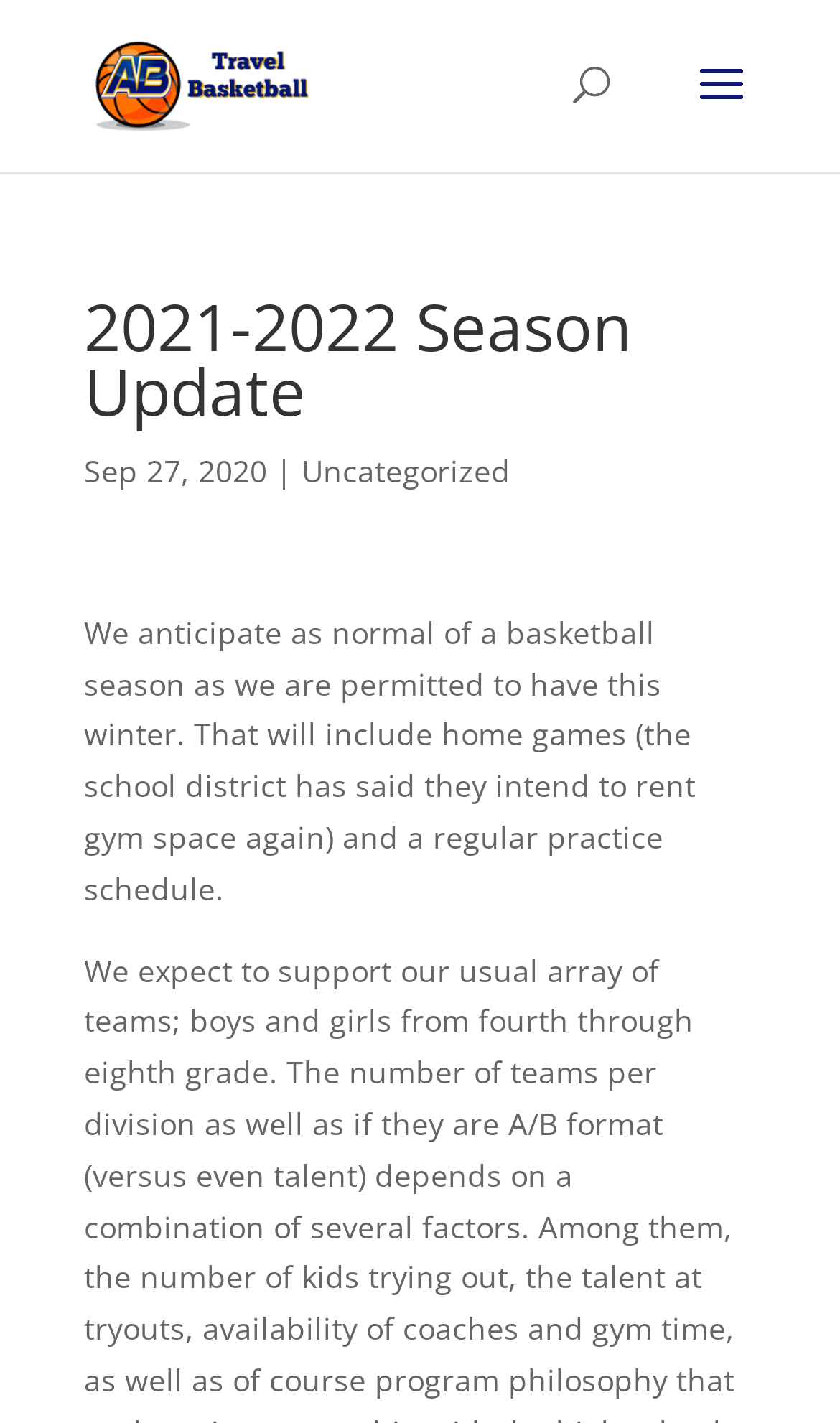What is the name of the basketball team?
Using the image, answer in one word or phrase.

AB Travel Basketball